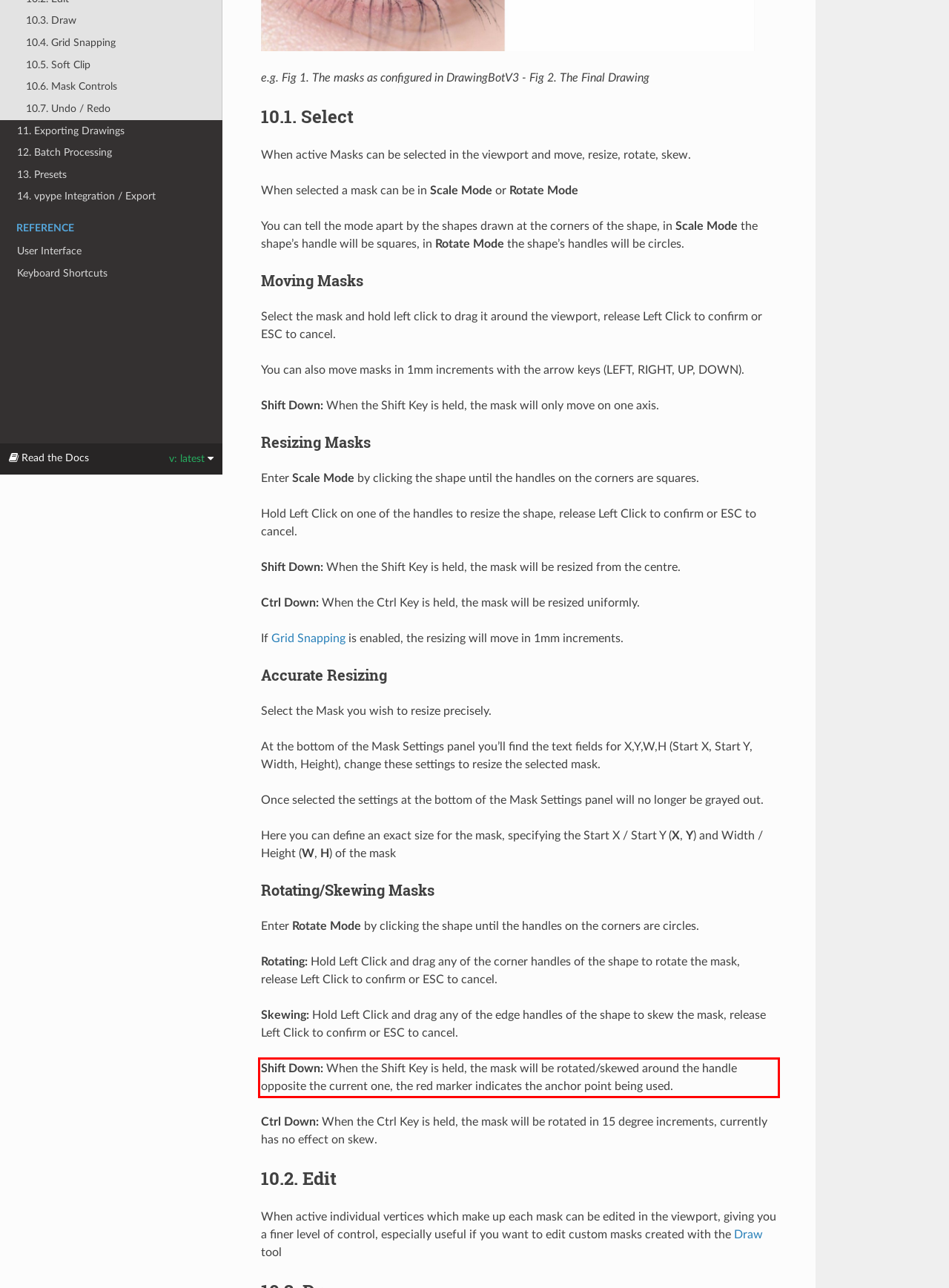Please perform OCR on the UI element surrounded by the red bounding box in the given webpage screenshot and extract its text content.

Shift Down: When the Shift Key is held, the mask will be rotated/skewed around the handle opposite the current one, the red marker indicates the anchor point being used.